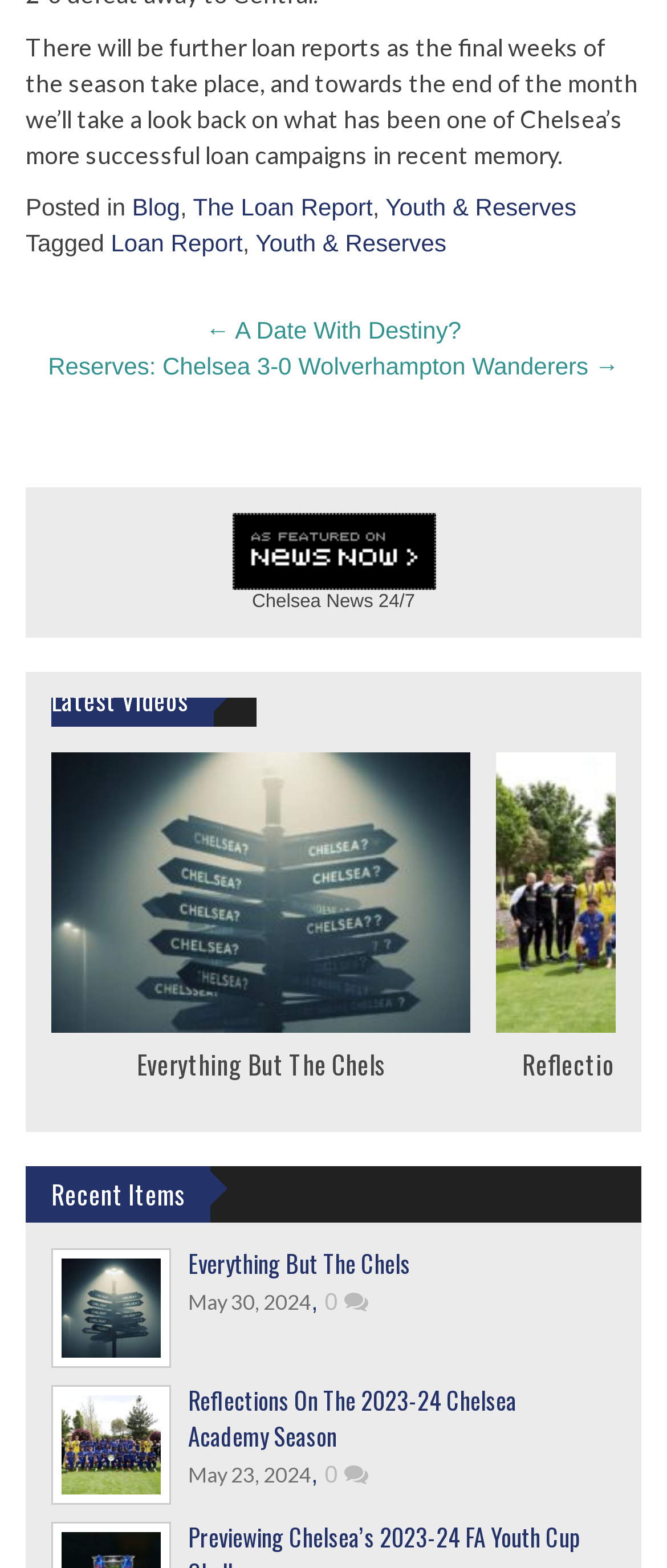Locate the bounding box coordinates of the area that needs to be clicked to fulfill the following instruction: "Click the '← A Date With Destiny?' link". The coordinates should be in the format of four float numbers between 0 and 1, namely [left, top, right, bottom].

[0.308, 0.202, 0.692, 0.219]